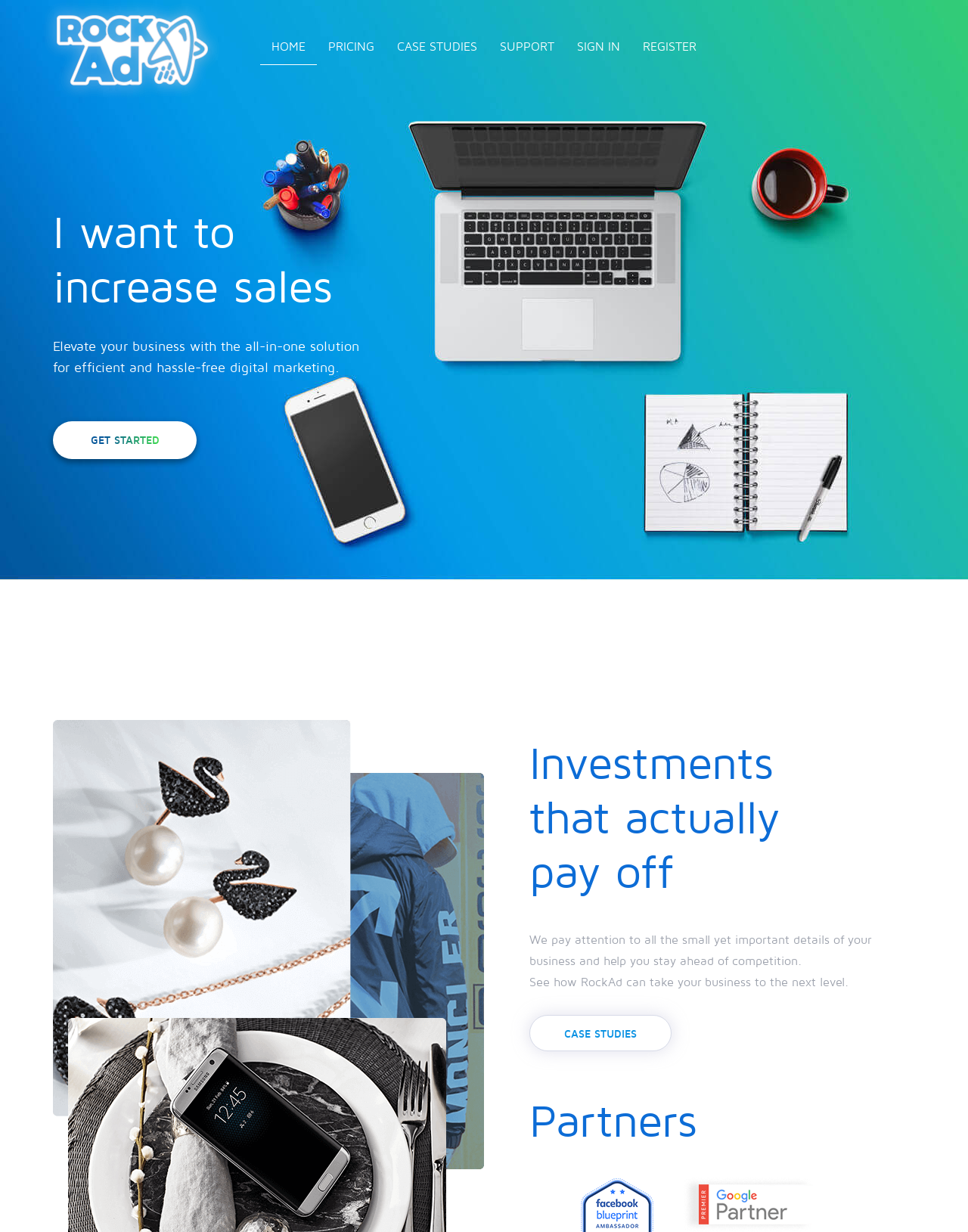What is the call-to-action?
Kindly offer a detailed explanation using the data available in the image.

The call-to-action on the webpage is 'GET STARTED', which is a link that encourages users to take action and start using the service.